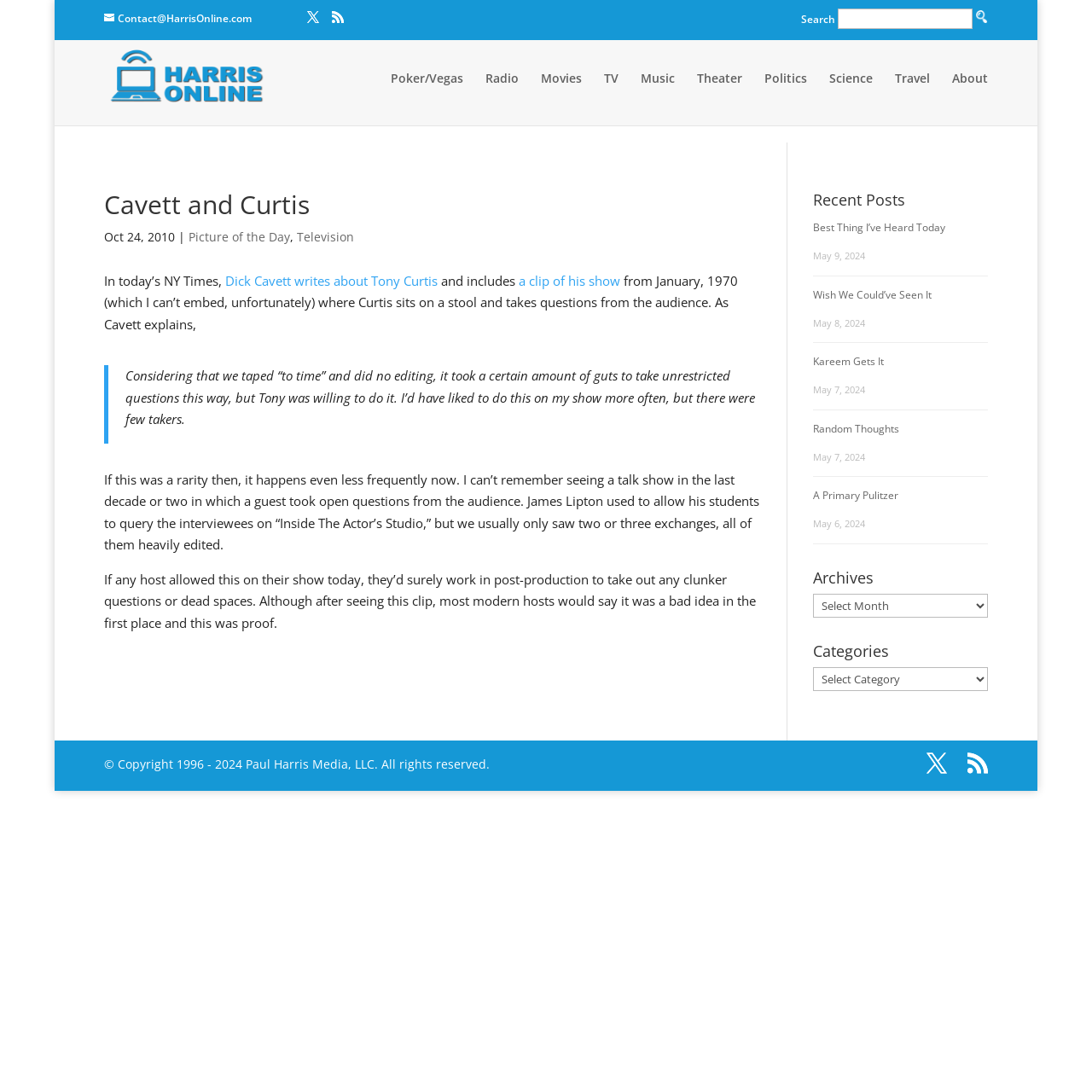Identify the bounding box coordinates of the region I need to click to complete this instruction: "Search for something".

[0.767, 0.008, 0.891, 0.027]